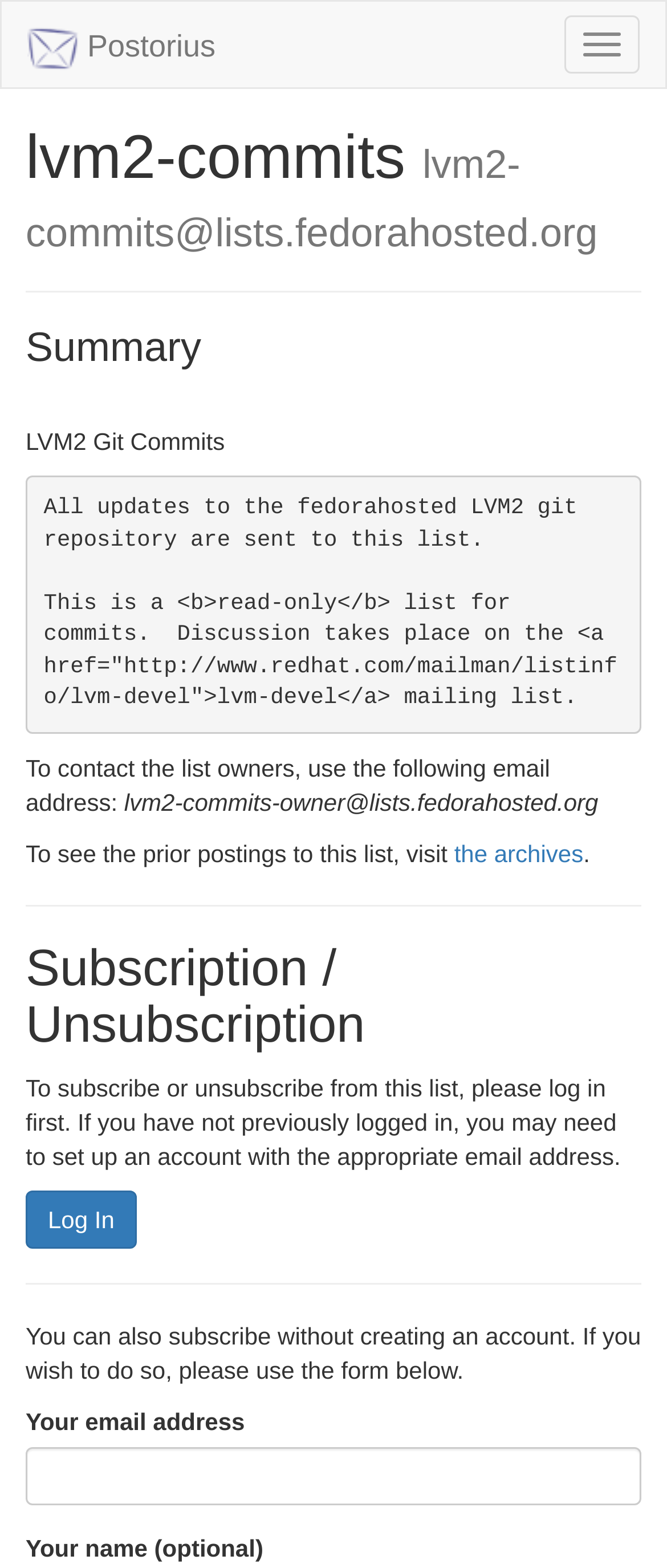Where can I find prior postings to this list?
Analyze the image and deliver a detailed answer to the question.

According to the webpage, I can find prior postings to this list by visiting the archives, which is a link provided on the webpage.